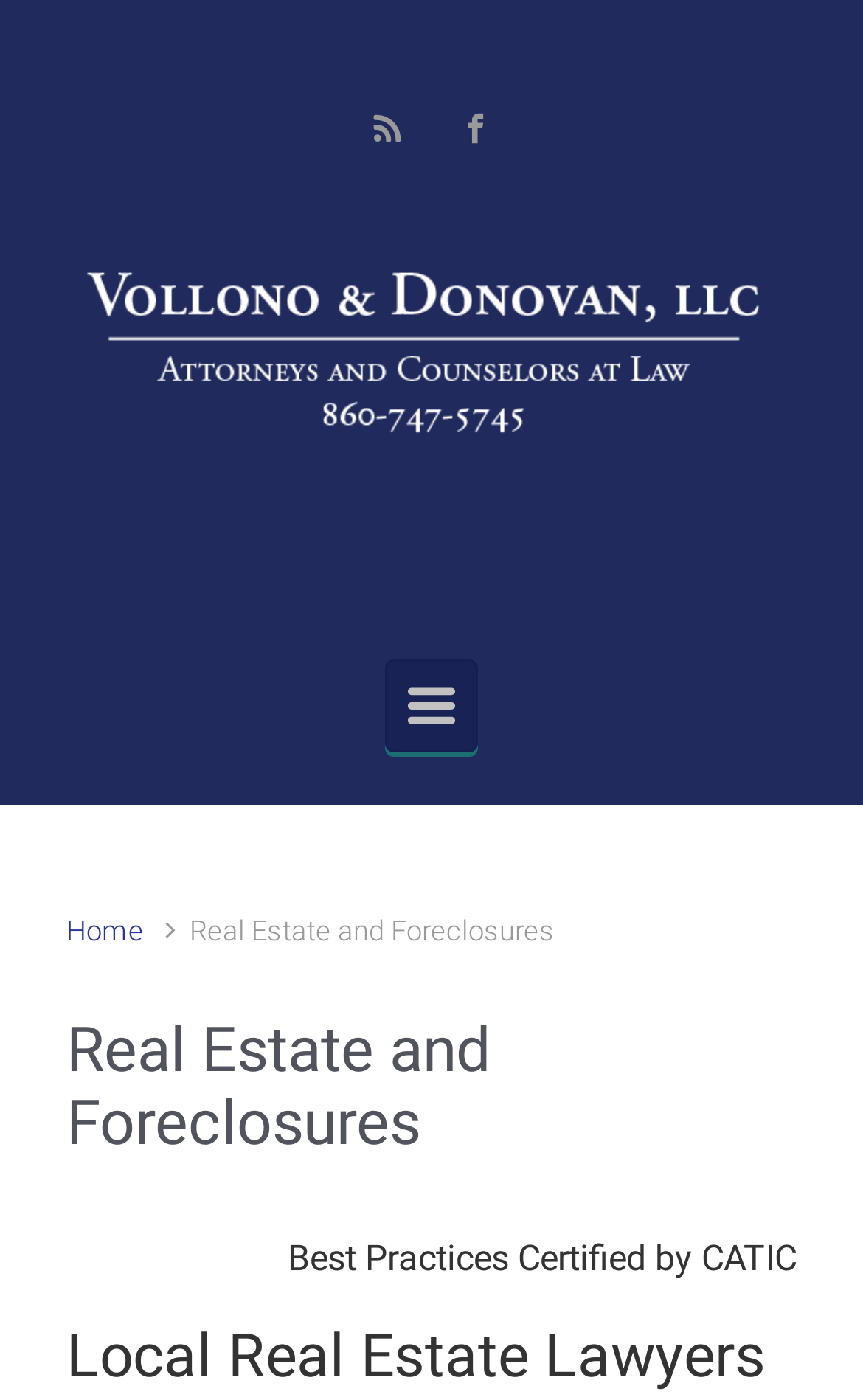What is the name of the law firm?
Give a thorough and detailed response to the question.

I found the name of the law firm by looking at the link element with the text 'Vollono & Donovan, LLC' which is located at the top of the page, and also has an associated image element with the same text.